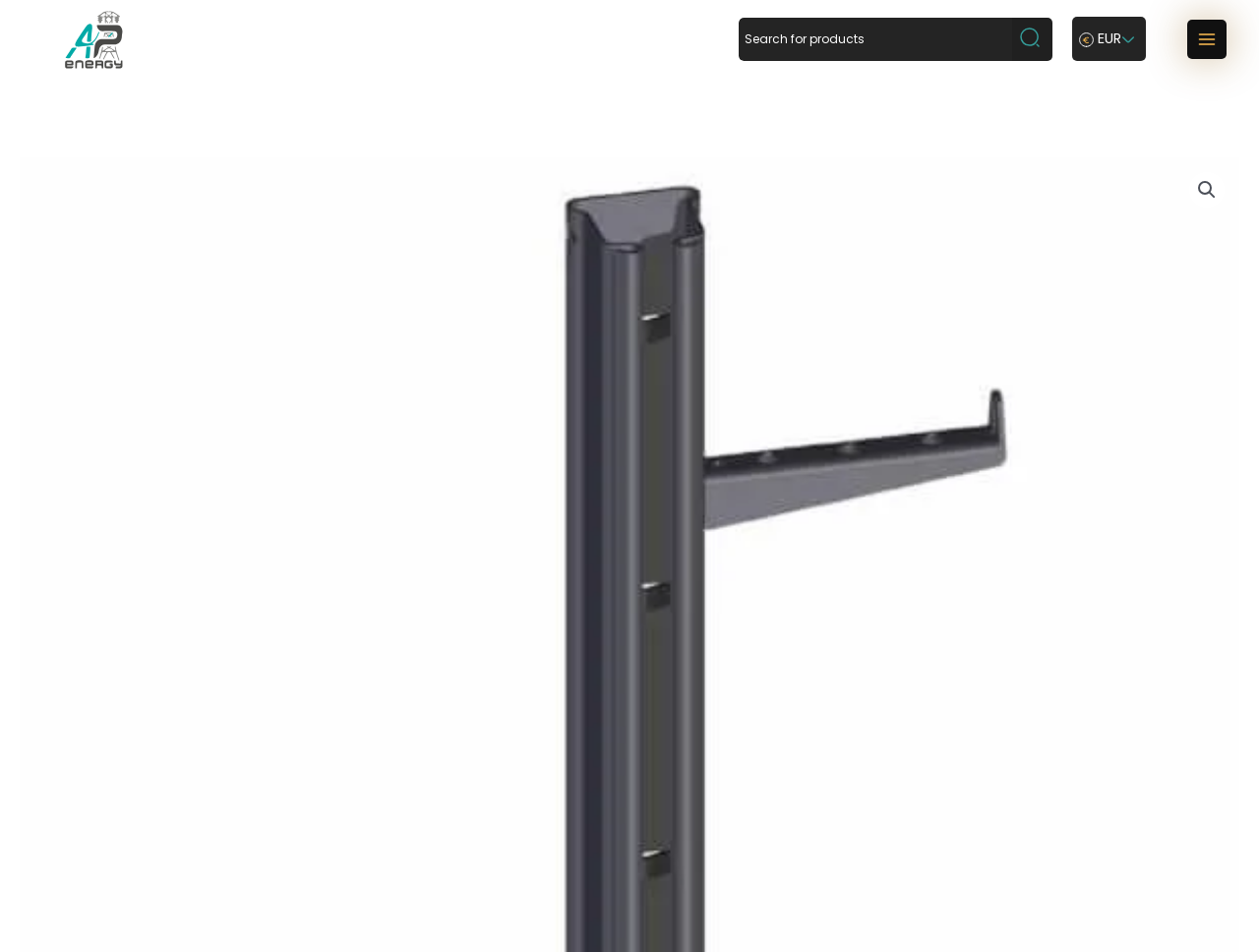Is the main menu expanded?
Look at the image and respond with a single word or a short phrase.

No